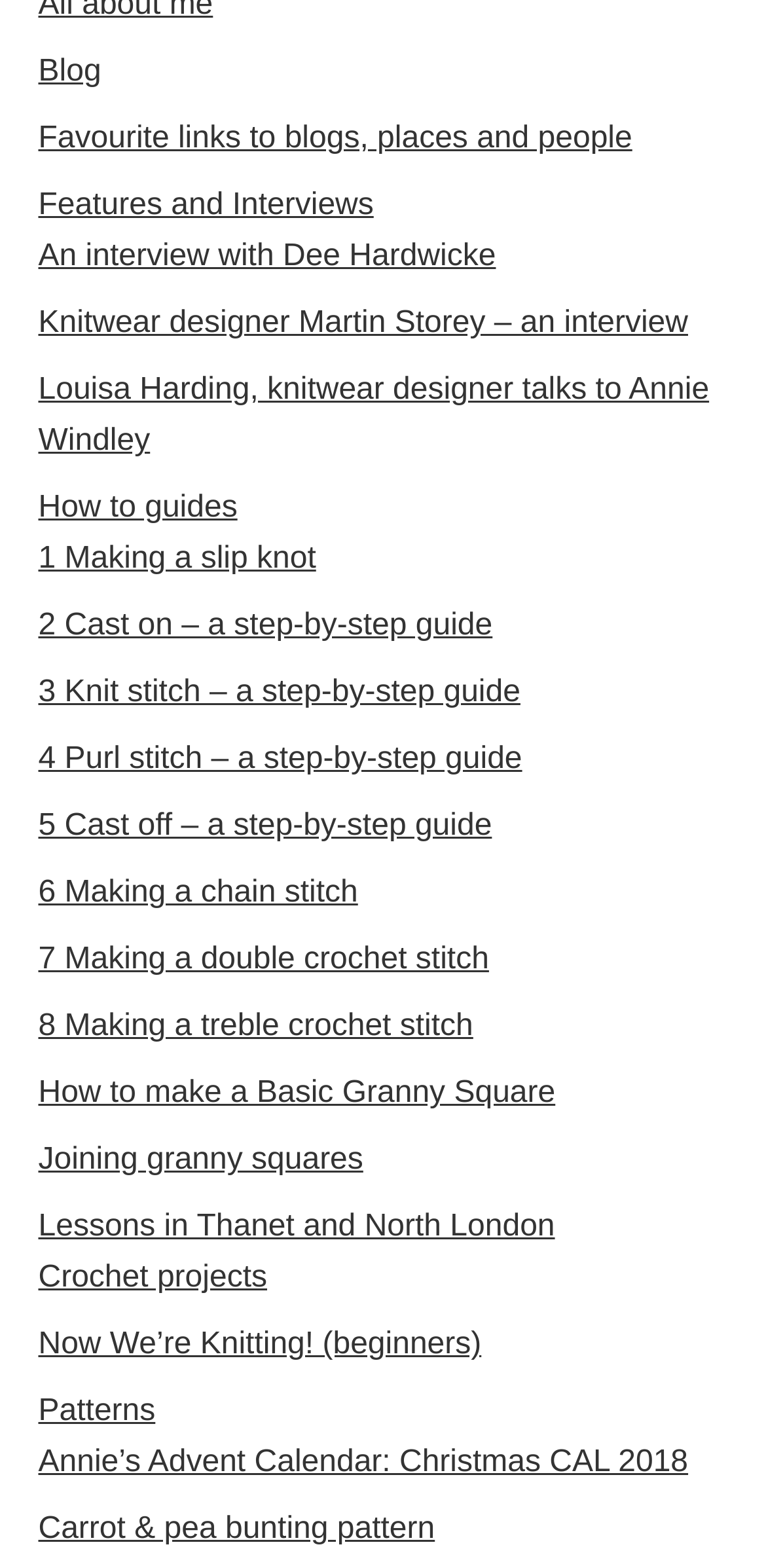What type of content is available under 'Features and Interviews'?
Please give a detailed and elaborate answer to the question based on the image.

Under the 'Features and Interviews' category, there are links to interviews with various designers, such as Dee Hardwicke, Martin Storey, and Louisa Harding, suggesting that this section provides in-depth conversations with experts in the field of knitting and crochet.